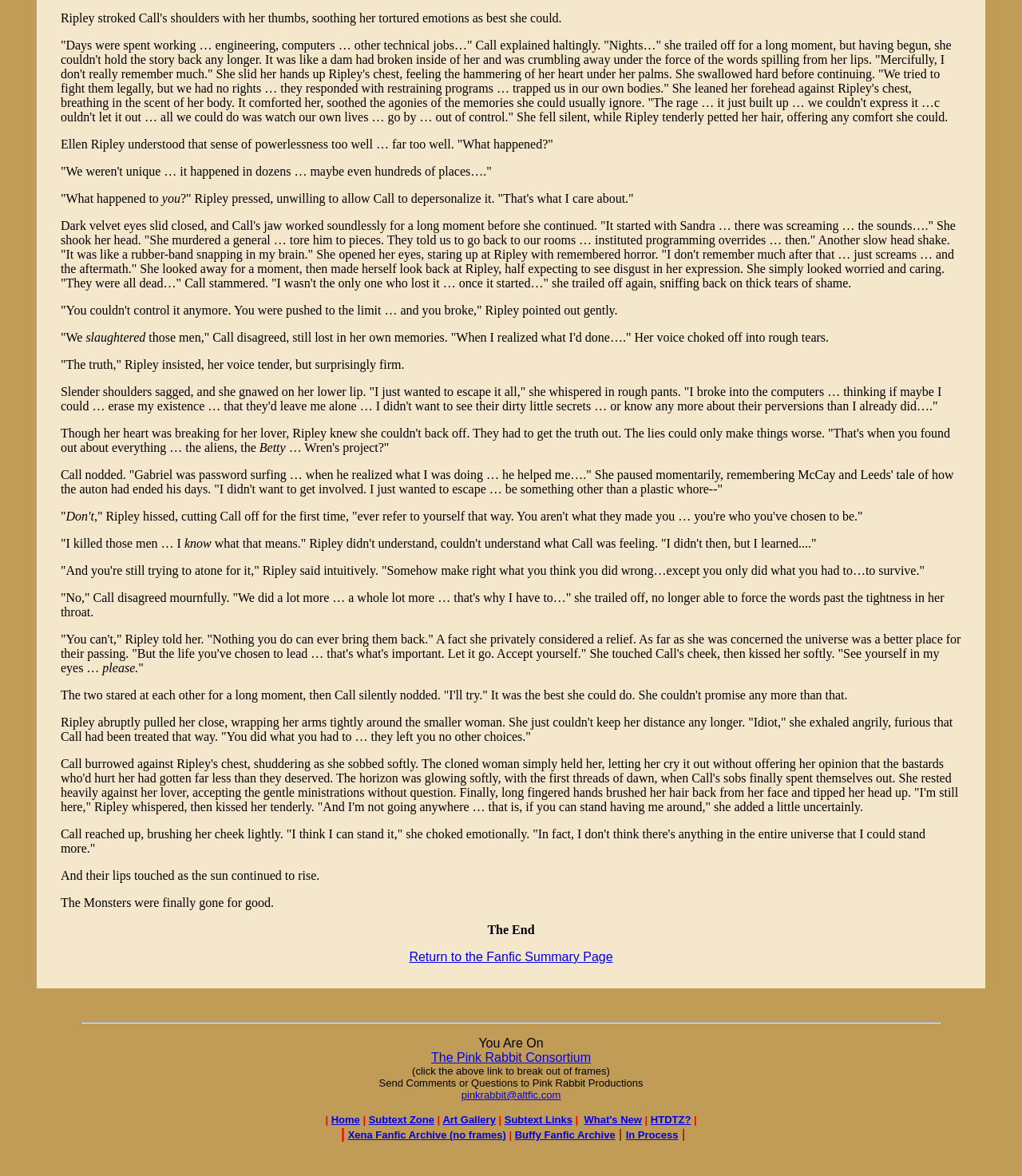What is the text of the link that says 'Return to the Fanfic Summary Page'?
Using the picture, provide a one-word or short phrase answer.

Return to the Fanfic Summary Page